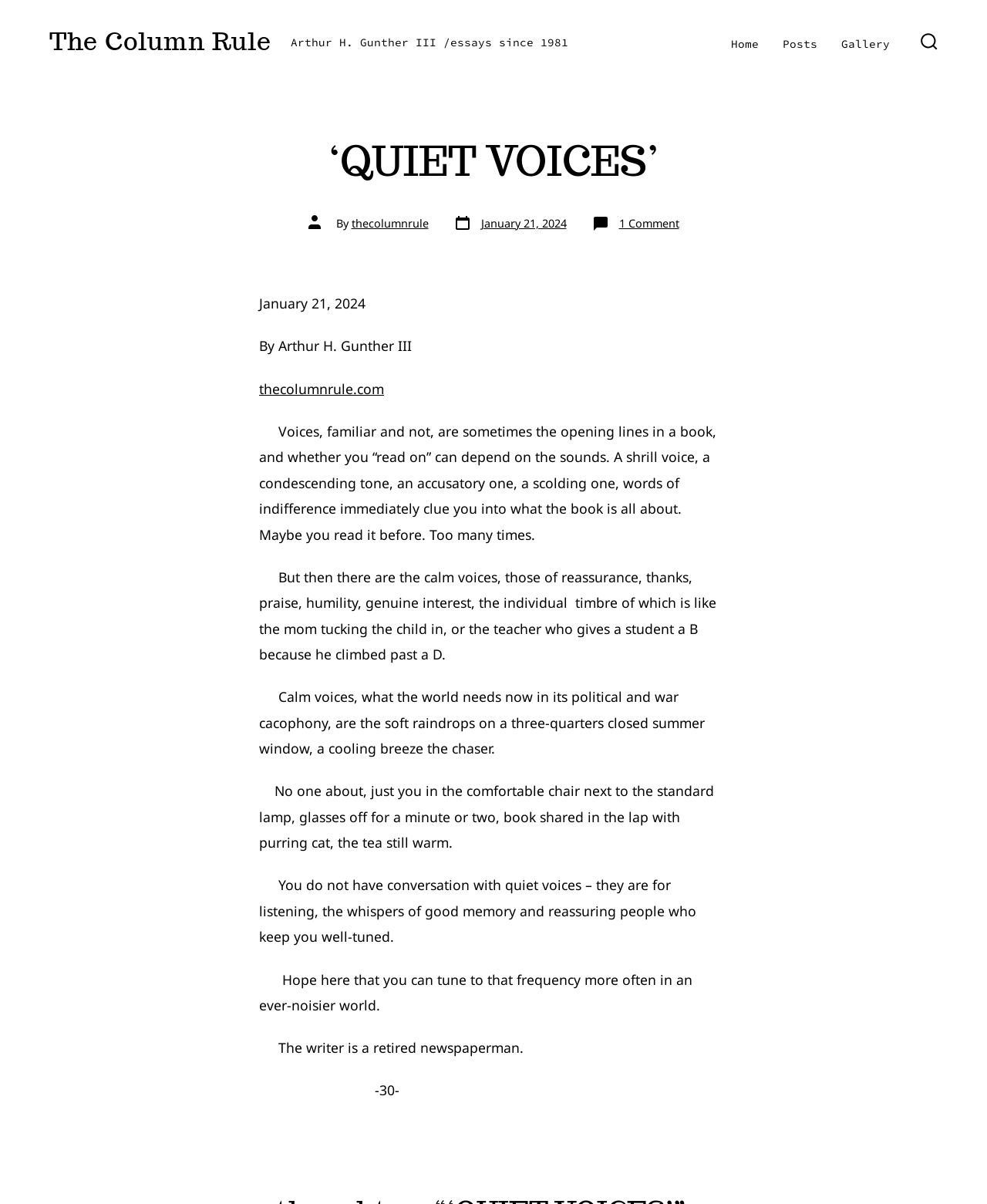Pinpoint the bounding box coordinates for the area that should be clicked to perform the following instruction: "Read 'Our Awards'".

None